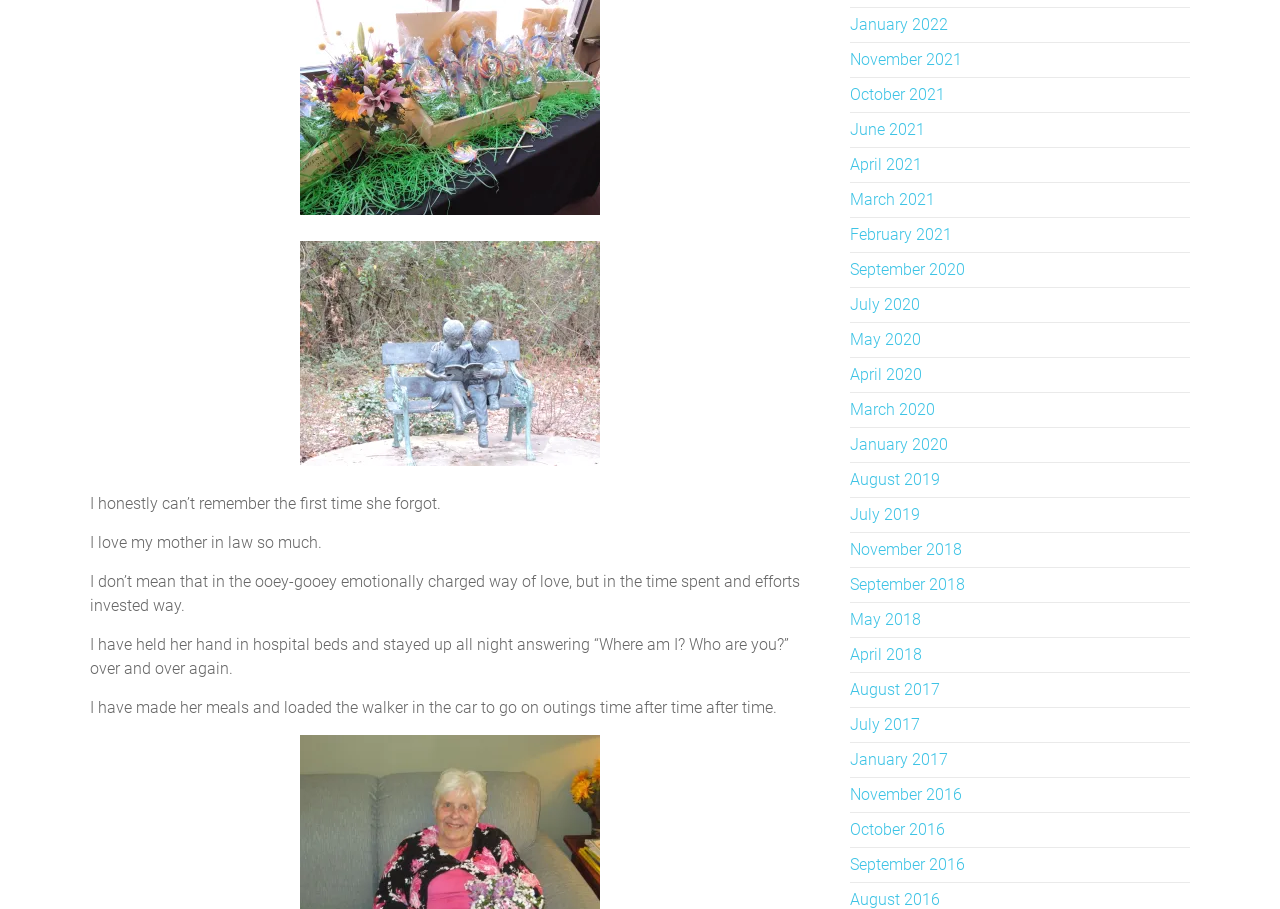What is the author's tone towards their mother-in-law?
Use the information from the screenshot to give a comprehensive response to the question.

The author's words convey a sense of love and care towards their mother-in-law, as they describe the efforts invested in taking care of her and mention holding her hand in hospital beds.